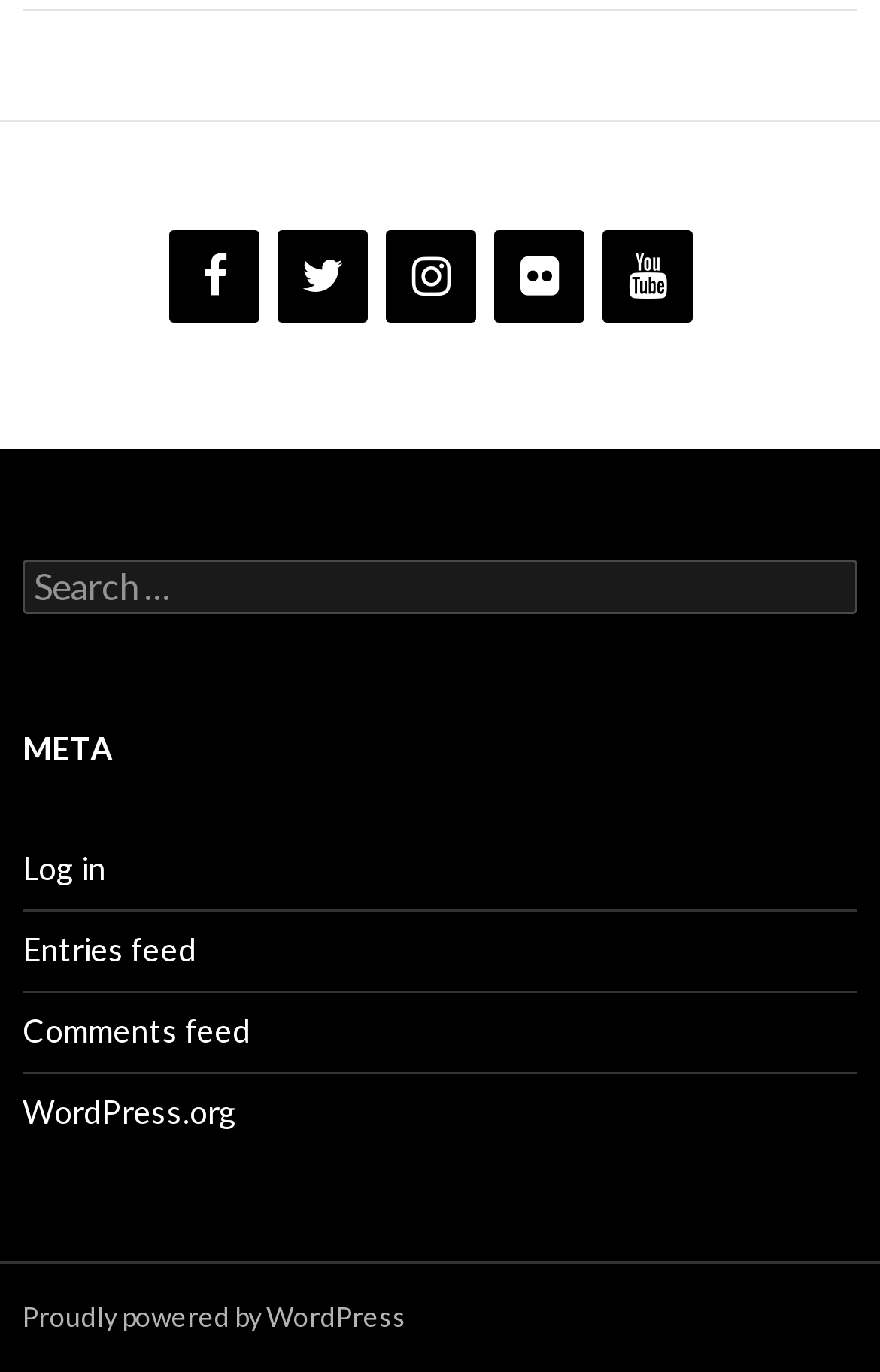How many social media links are available?
Based on the image, give a concise answer in the form of a single word or short phrase.

5